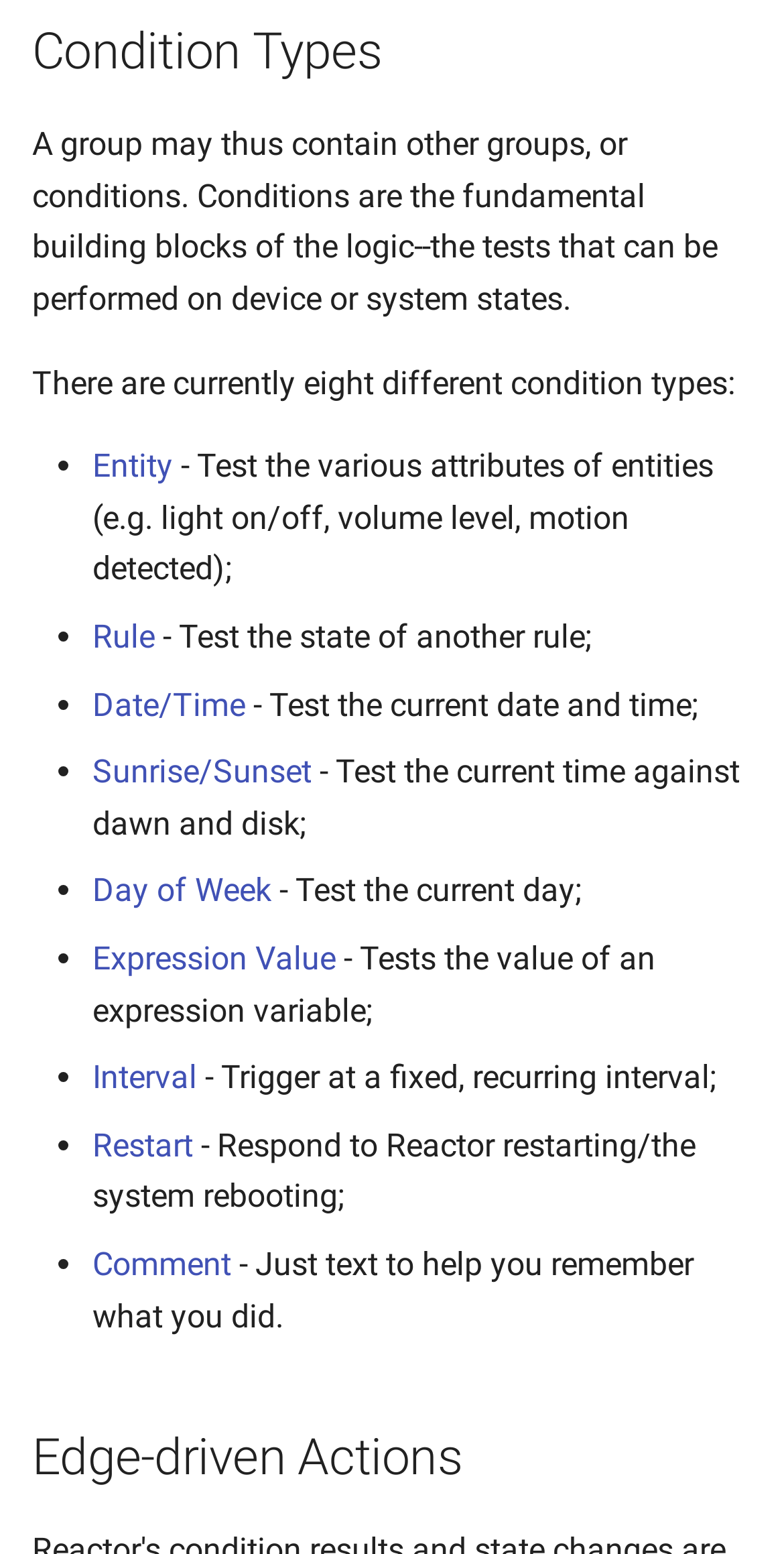Please find the bounding box coordinates of the element that needs to be clicked to perform the following instruction: "View Edge-driven Actions". The bounding box coordinates should be four float numbers between 0 and 1, represented as [left, top, right, bottom].

[0.041, 0.915, 0.959, 0.96]